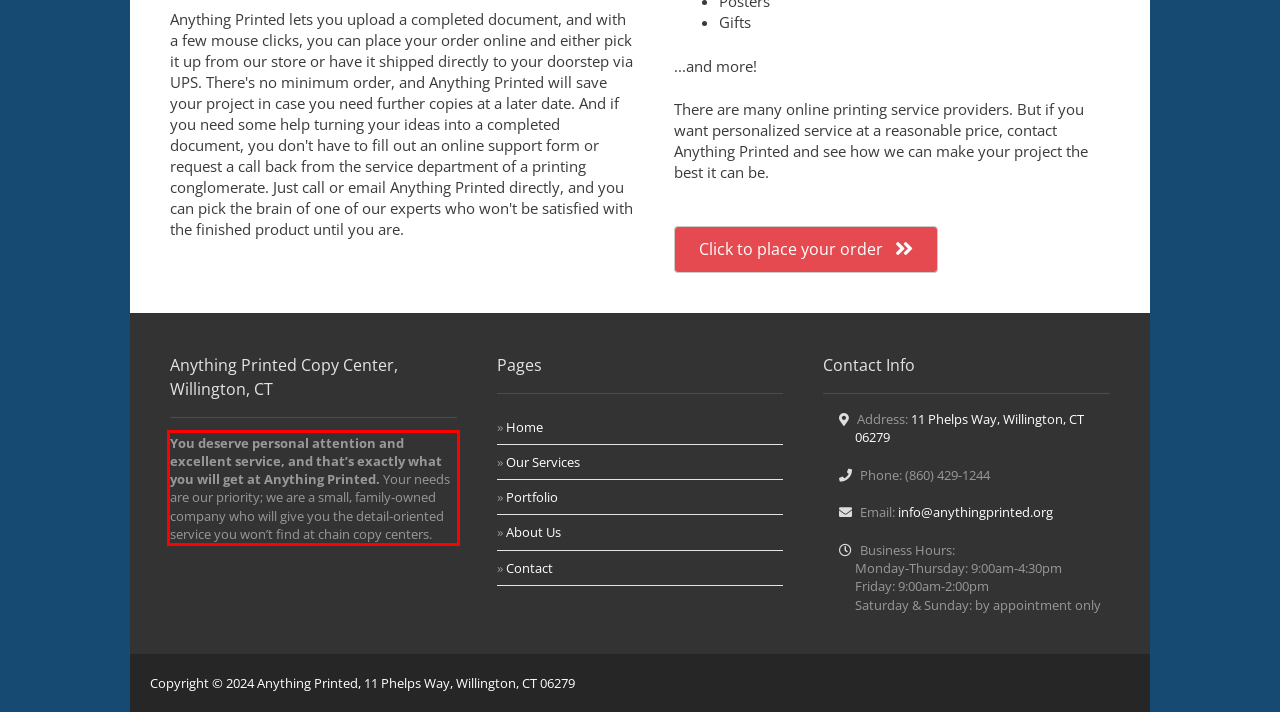Look at the screenshot of the webpage, locate the red rectangle bounding box, and generate the text content that it contains.

You deserve personal attention and excellent service, and that’s exactly what you will get at Anything Printed. Your needs are our priority; we are a small, family-owned company who will give you the detail-oriented service you won’t find at chain copy centers.